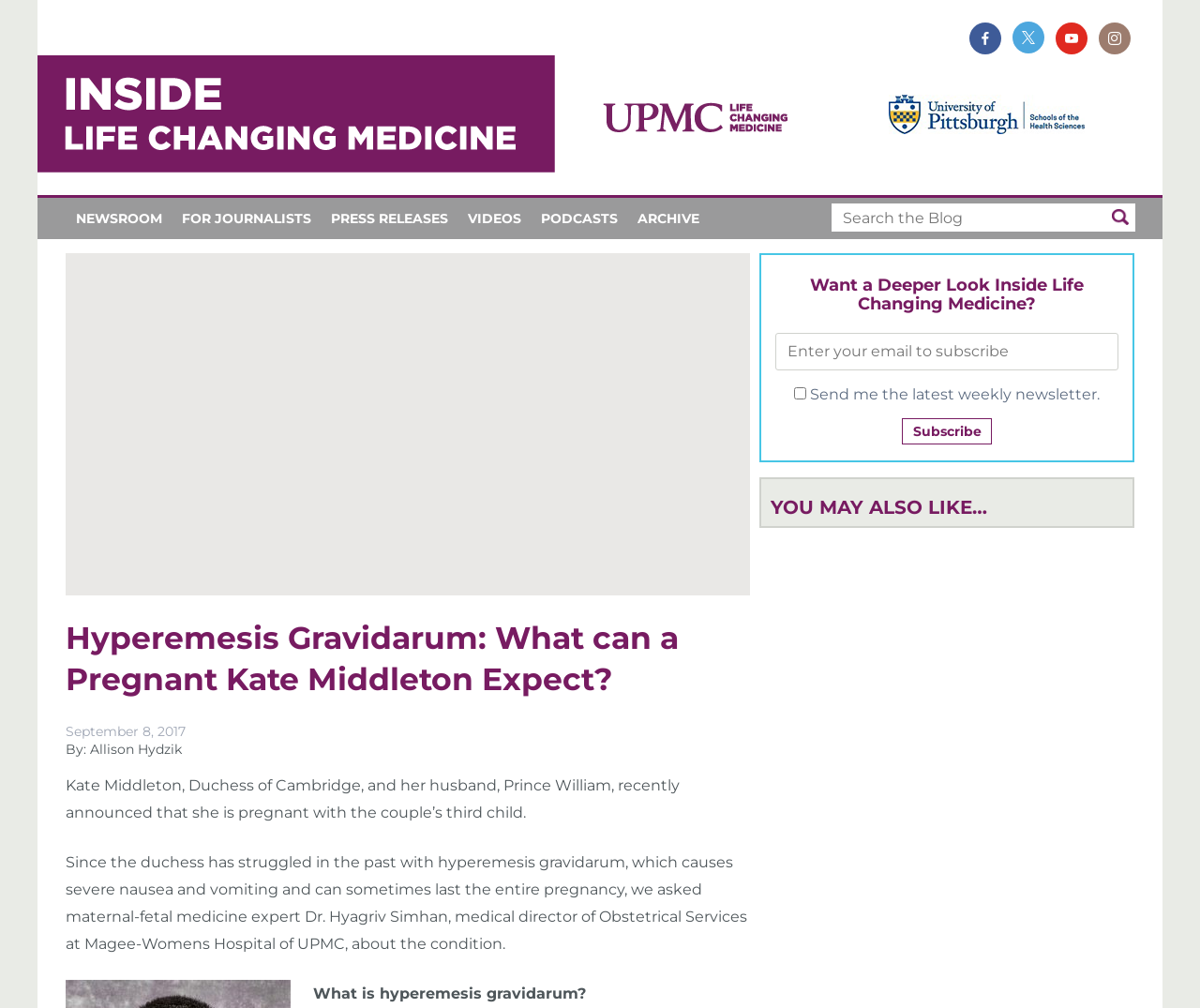Locate the headline of the webpage and generate its content.

Hyperemesis Gravidarum: What can a Pregnant Kate Middleton Expect?